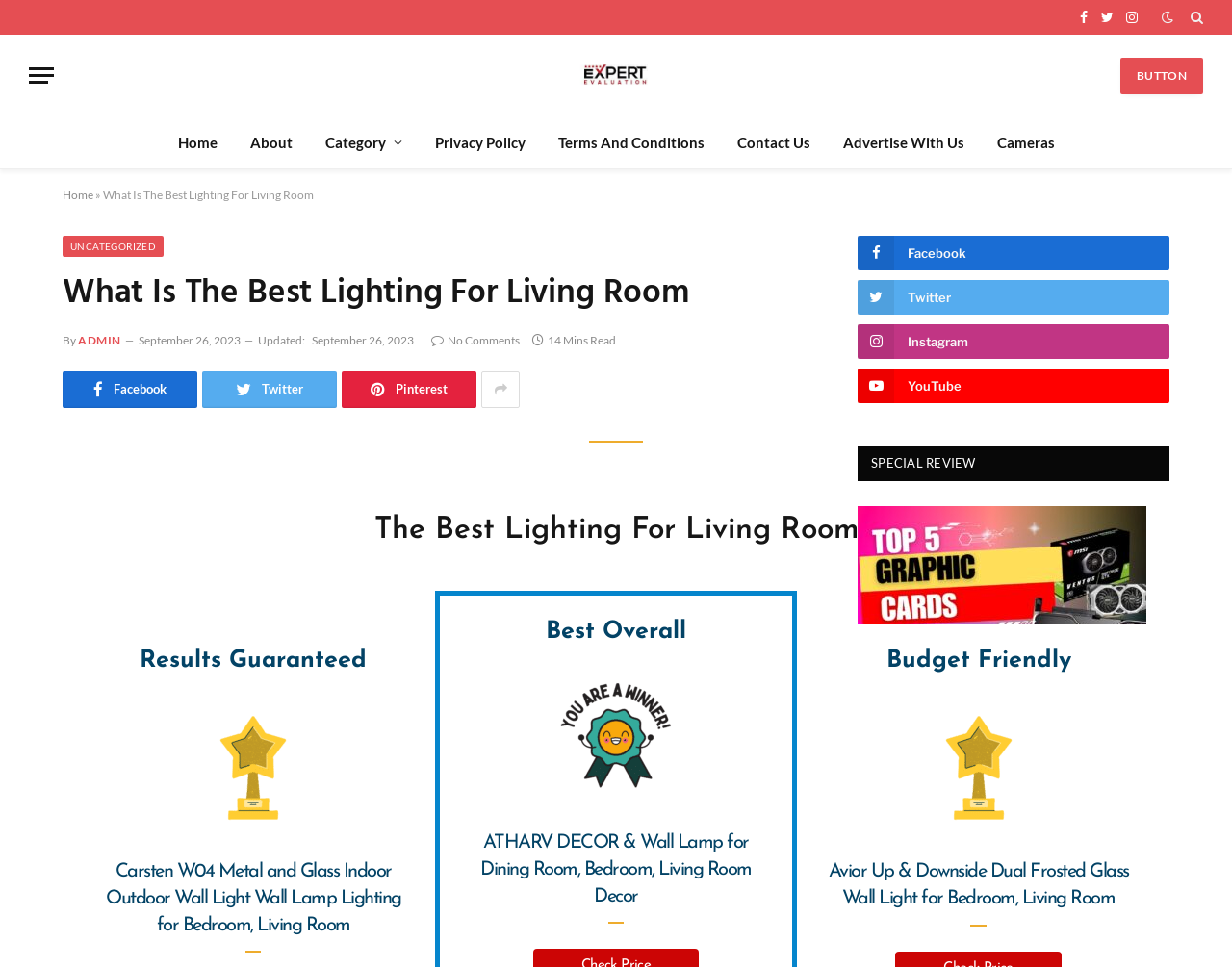Please examine the image and answer the question with a detailed explanation:
What is the best overall lighting solution for living rooms?

Based on the webpage content, I can see that the best overall lighting solution for living rooms is recommended as 'Carsten W04 Metal and Glass Indoor Outdoor Wall Light Wall Lamp Lighting for Bedroom, Living Room', which is highlighted as a top pick.